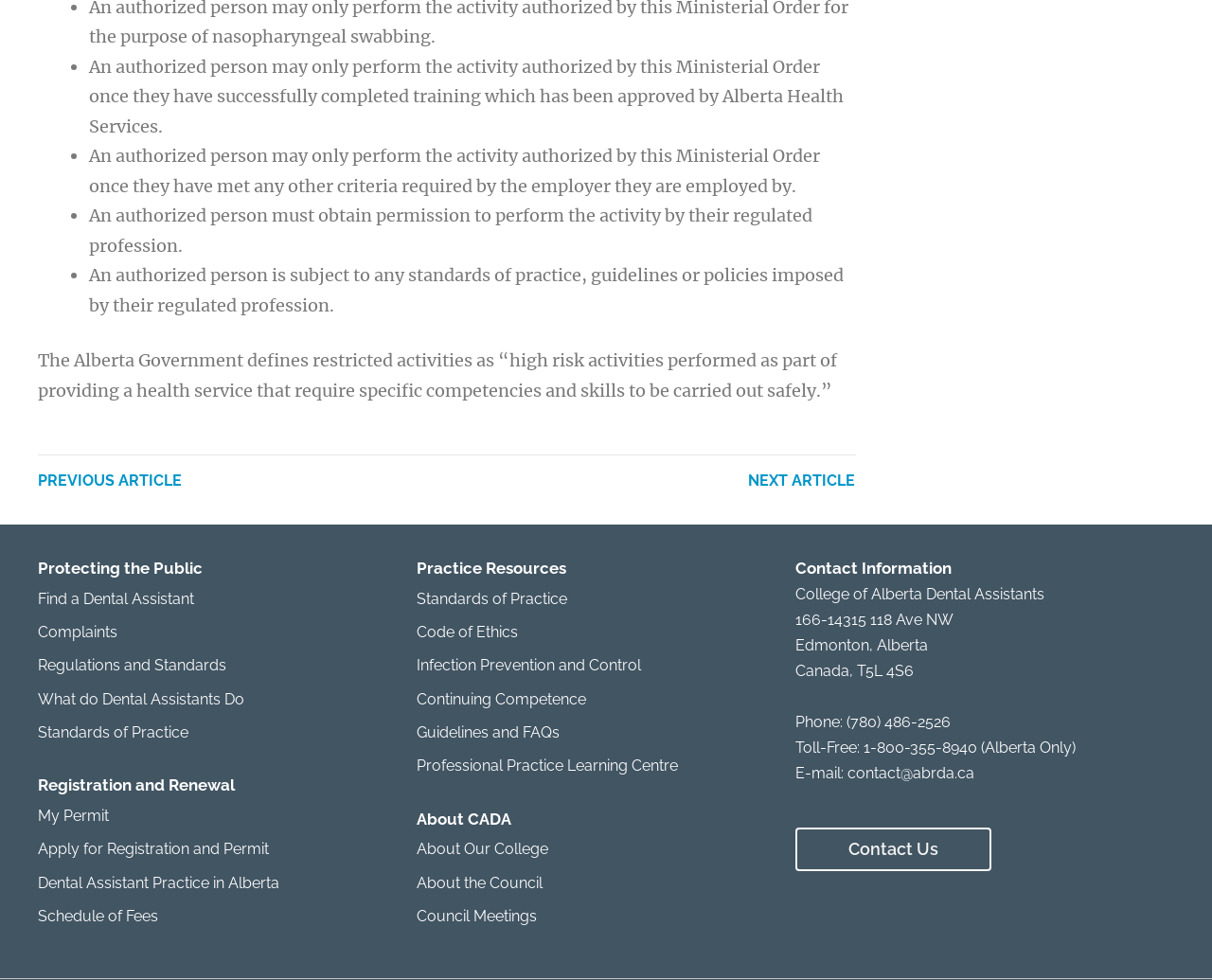Please find the bounding box coordinates of the element's region to be clicked to carry out this instruction: "Click on 'Find a Dental Assistant'".

[0.031, 0.594, 0.344, 0.628]